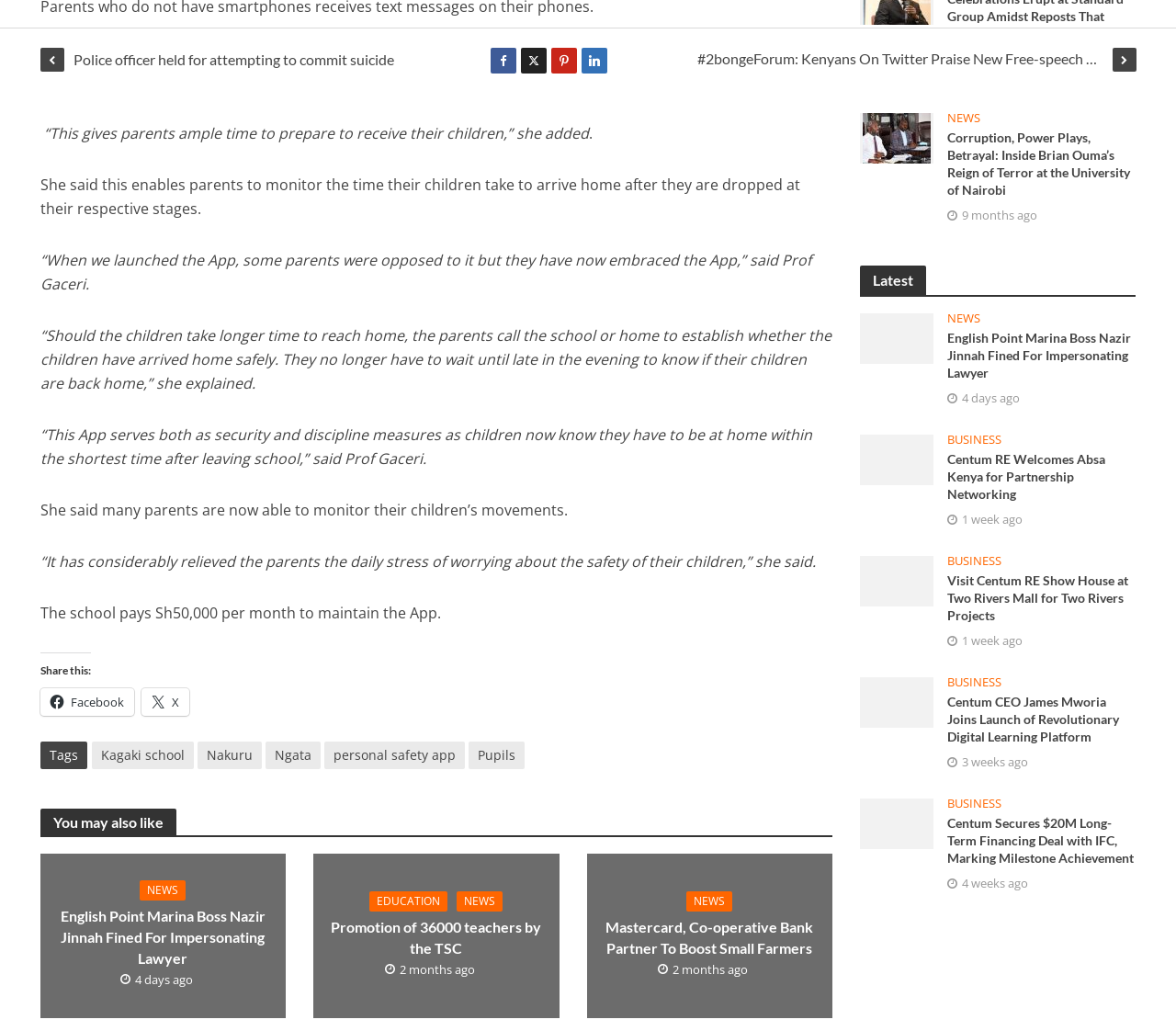What is the benefit of the App for parents?
Answer the question in a detailed and comprehensive manner.

The article states that the App has considerably relieved the parents of their daily stress of worrying about the safety of their children, as they can now monitor their children's movements and ensure they arrive home safely.